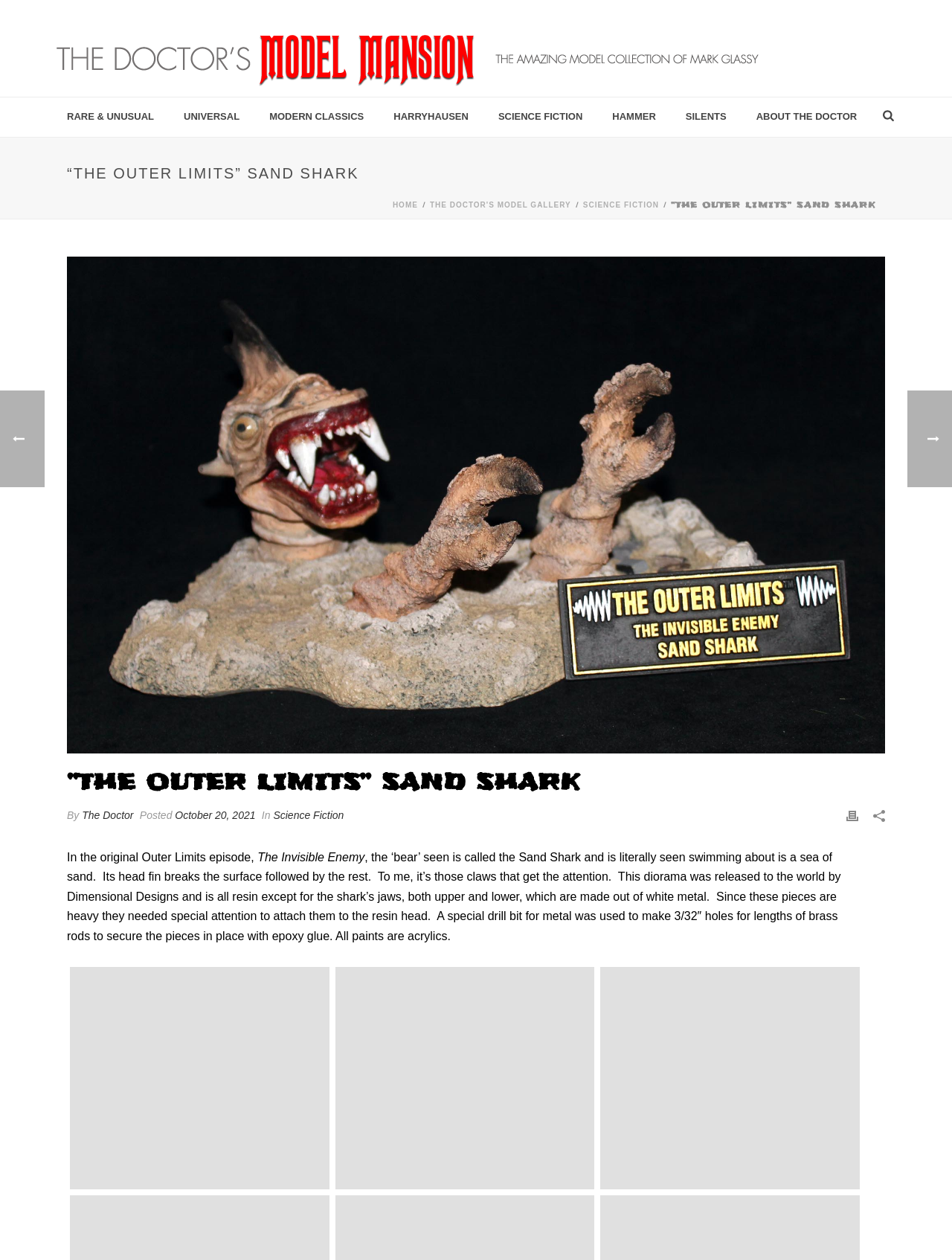Locate the bounding box coordinates of the element you need to click to accomplish the task described by this instruction: "Explore 'SCIENCE FICTION' category".

[0.287, 0.642, 0.361, 0.652]